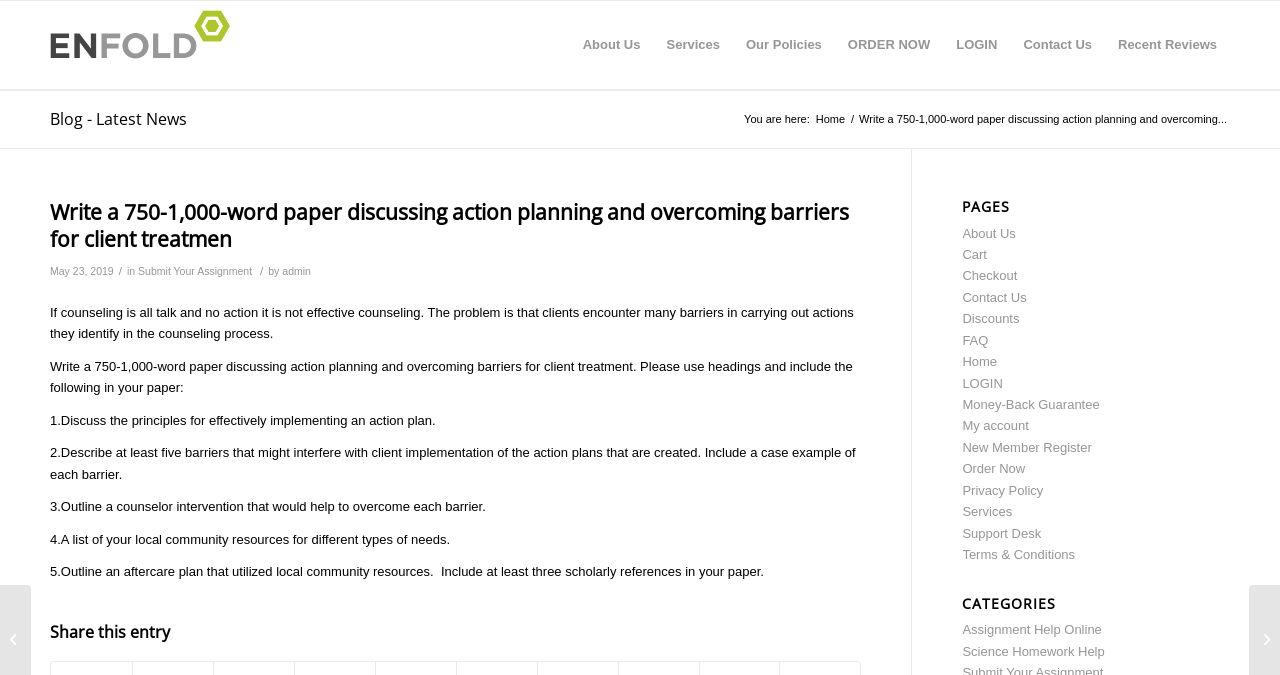Determine the bounding box coordinates of the section I need to click to execute the following instruction: "Submit your essays". Provide the coordinates as four float numbers between 0 and 1, i.e., [left, top, right, bottom].

[0.039, 0.001, 0.189, 0.132]